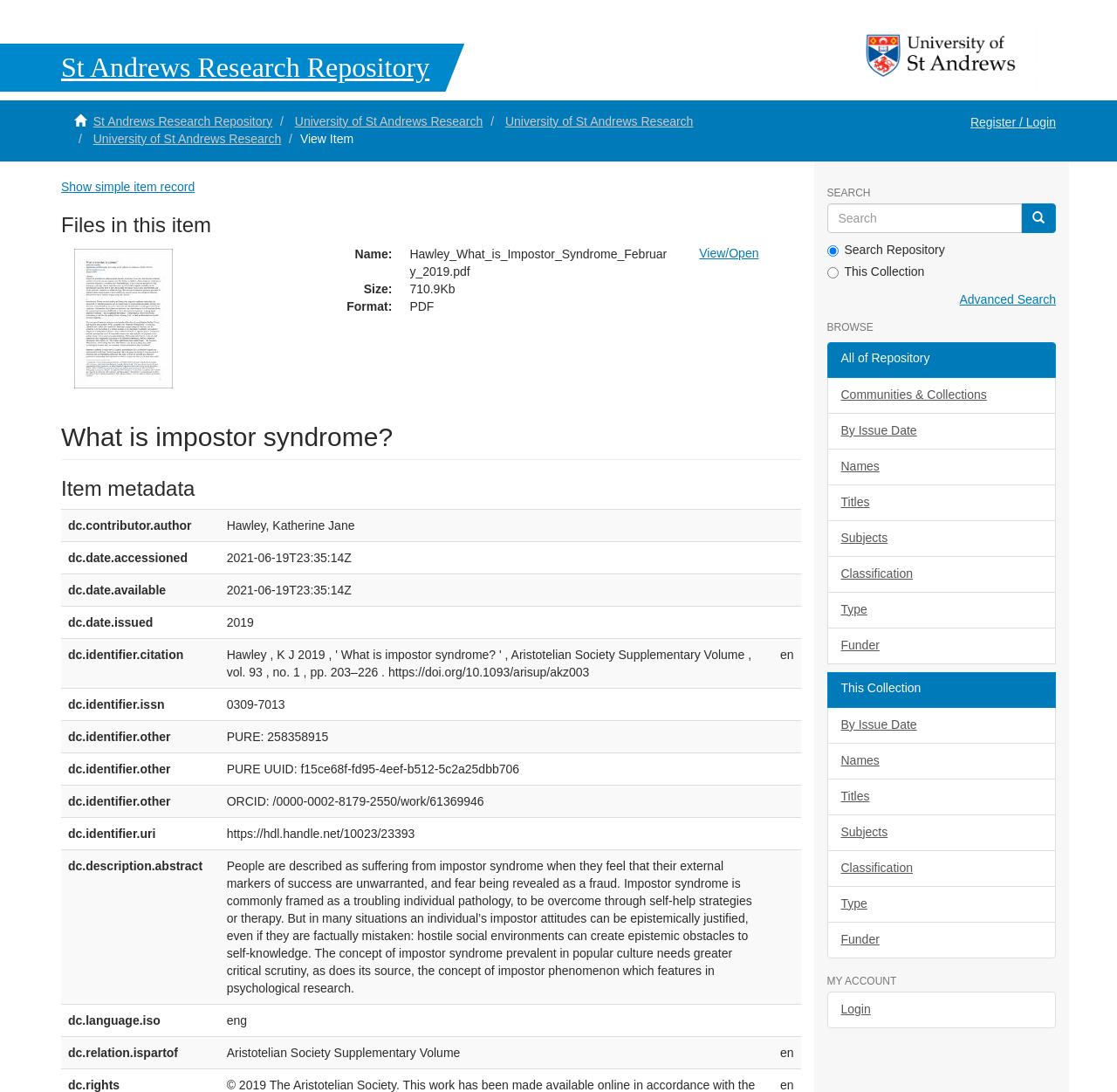Using the provided description: "By Issue Date", find the bounding box coordinates of the corresponding UI element. The output should be four float numbers between 0 and 1, in the format [left, top, right, bottom].

[0.74, 0.378, 0.945, 0.412]